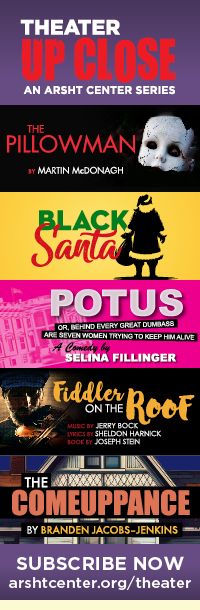Give a detailed account of the visual elements in the image.

The image features a vibrant promotional banner for the Arsht Center's "Theater Up Close" series. The top of the banner prominently displays the series title in bold, eye-catching typography. Below, several highlighted productions are listed, showcasing an array of theatrical performances. 

The featured plays include "The Pillowman" by Martin McDonagh, accompanied by a whimsical illustration of a character from the play, and "BLACK Santa," presented against a lively yellow background, indicating the diversity of themes. The banner also promotes "POTUS," a comedy by Selina Fillinger, set against a striking pink backdrop that emphasizes its contemporary relevance. 

Additional listings include "Fiddler on the Roof," a classic musical, as well as "The Comeuppance," by Branden Jacobs-Jenkins, further emphasizing the rich tapestry of performances available. At the bottom, a call to action encourages viewers to subscribe for updates through the website, signaling accessibility to more information and ticket options. This banner effectively captures the essence of the Arsht Center's theatrical offerings, inviting audiences to engage with the art form.